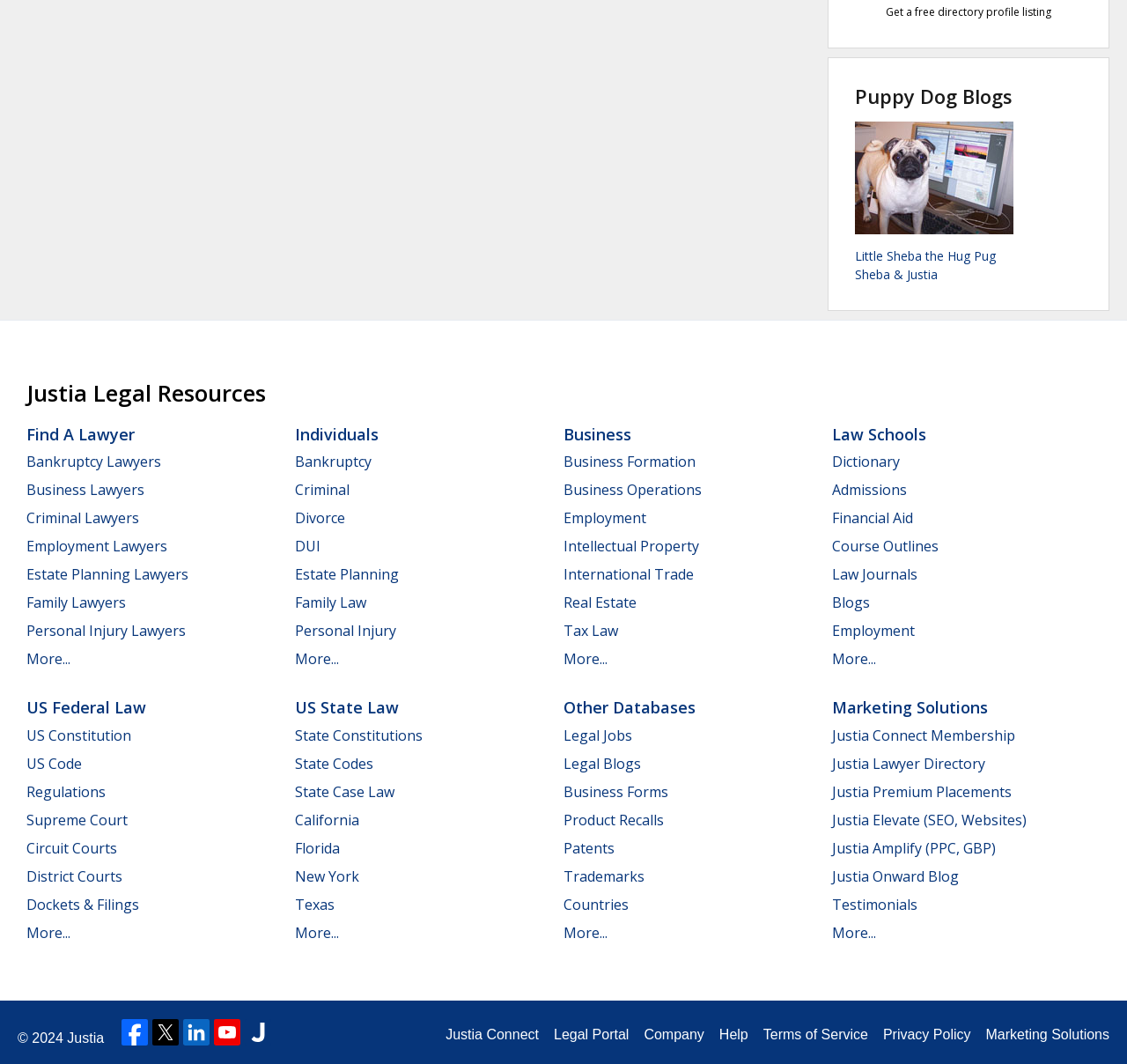What is the name of the legal database listed under 'US Federal Law'?
Refer to the image and give a detailed answer to the question.

I navigated to the 'US Federal Law' section and found a list of links, which include 'US Constitution', 'US Code', 'Regulations', and more.